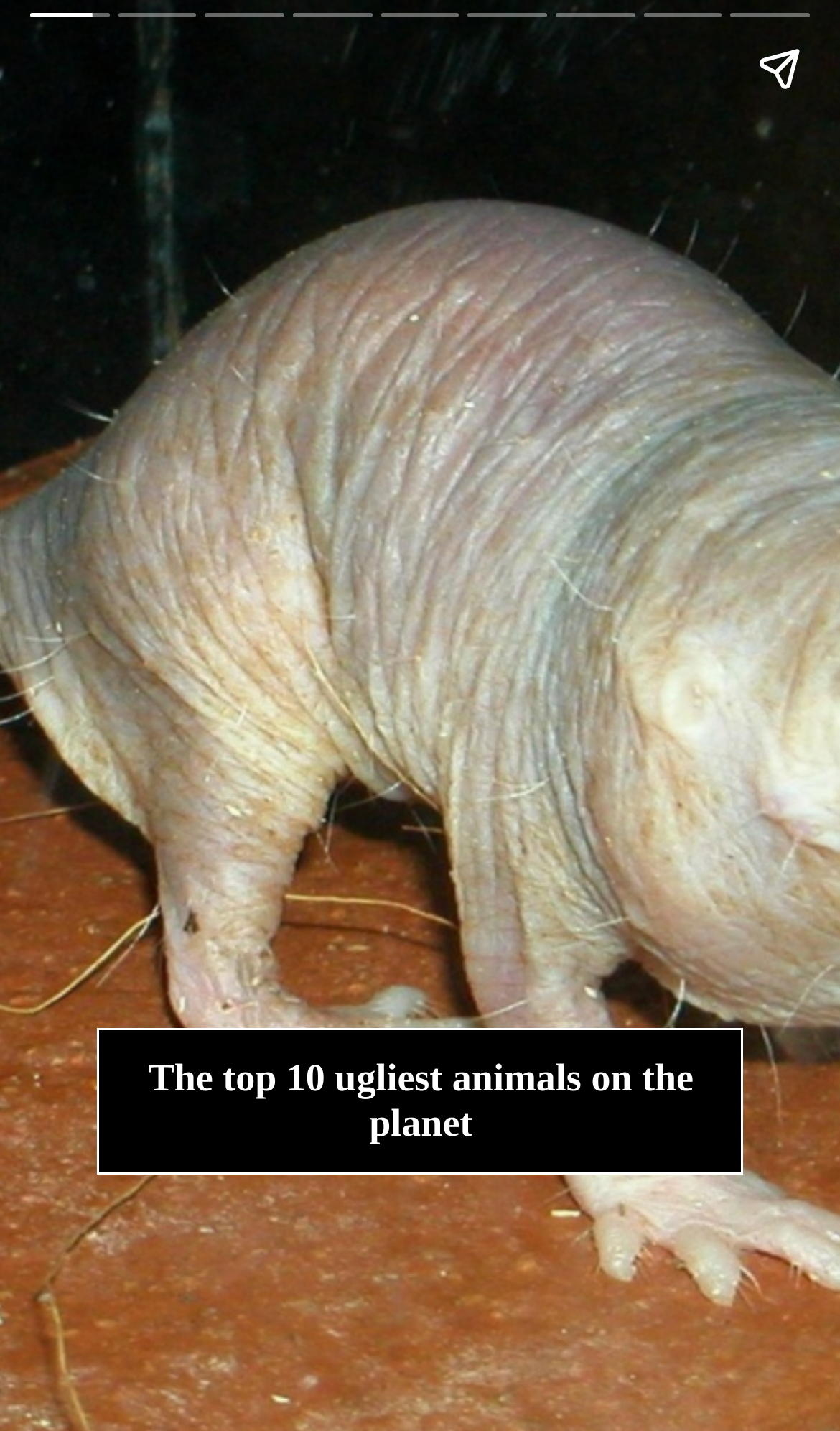Using the provided element description: "aria-label="Share story"", determine the bounding box coordinates of the corresponding UI element in the screenshot.

[0.867, 0.012, 0.99, 0.084]